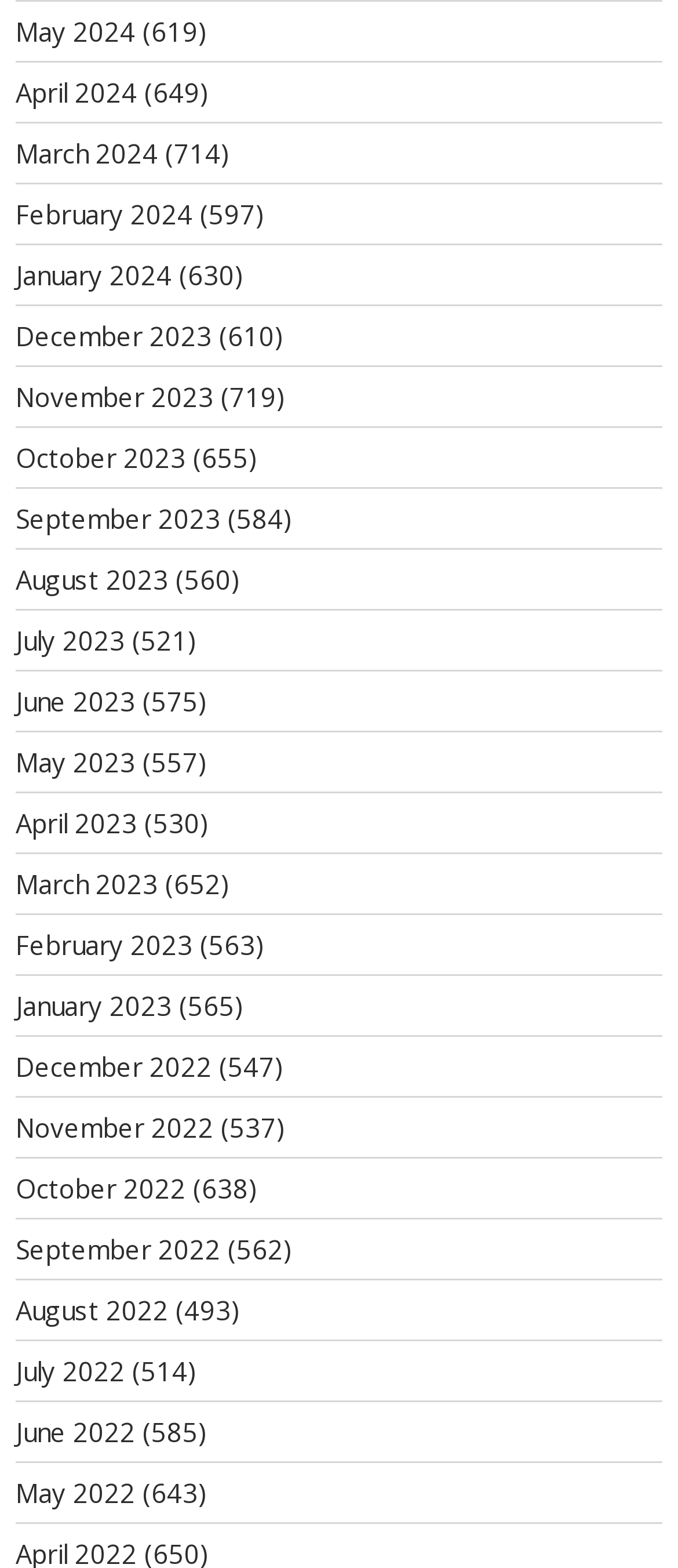Please find the bounding box coordinates for the clickable element needed to perform this instruction: "view June 2024".

None